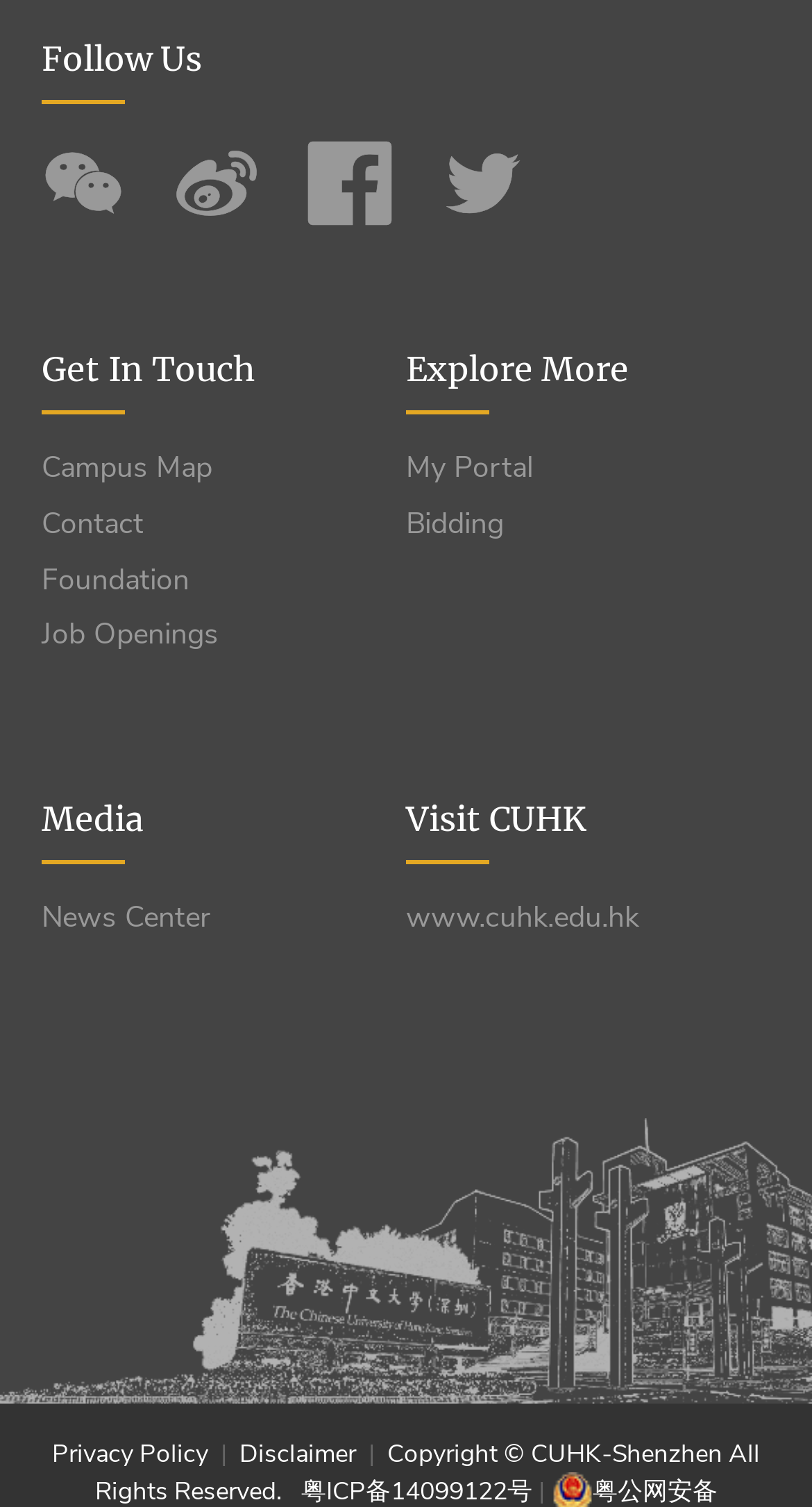Provide a single word or phrase to answer the given question: 
What is the title of the first section?

Follow Us